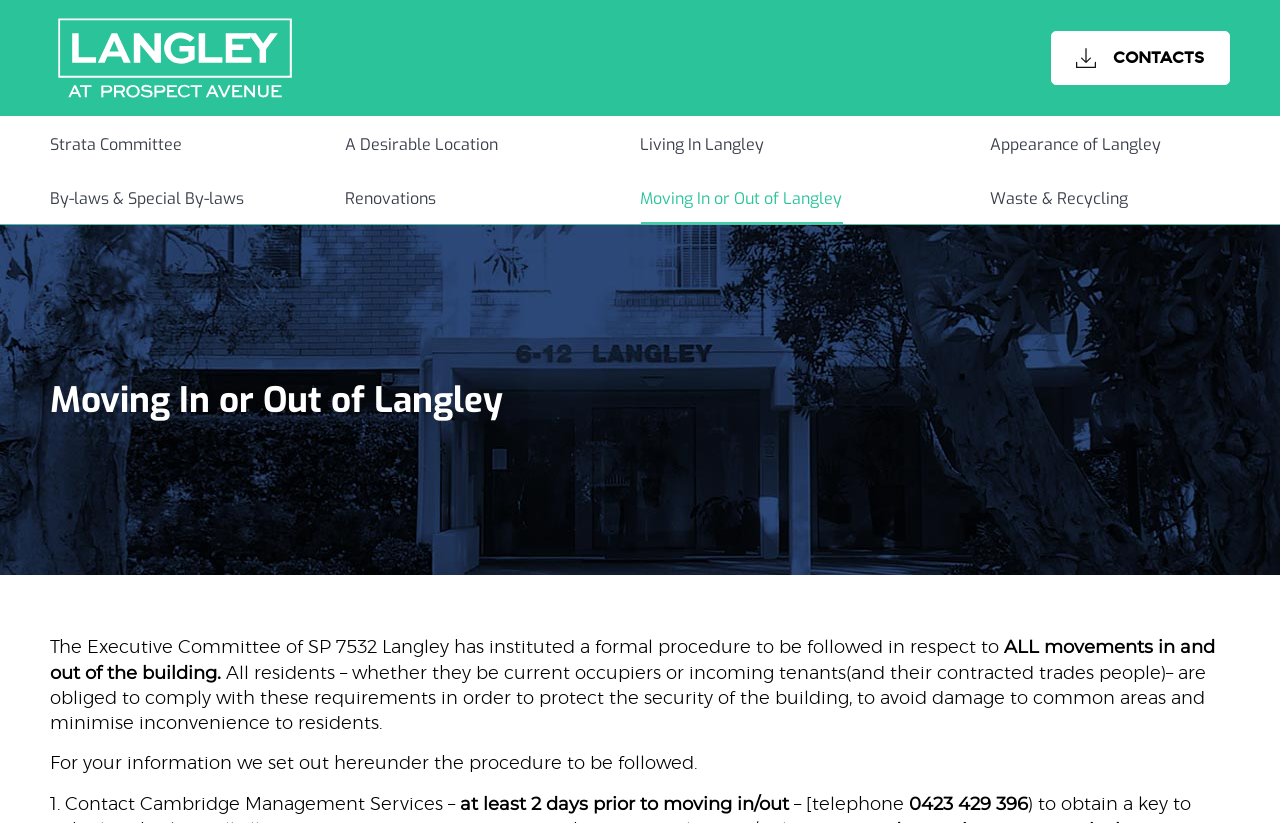Answer the question with a single word or phrase: 
How many days prior to moving in/out should residents contact Cambridge Management Services?

At least 2 days